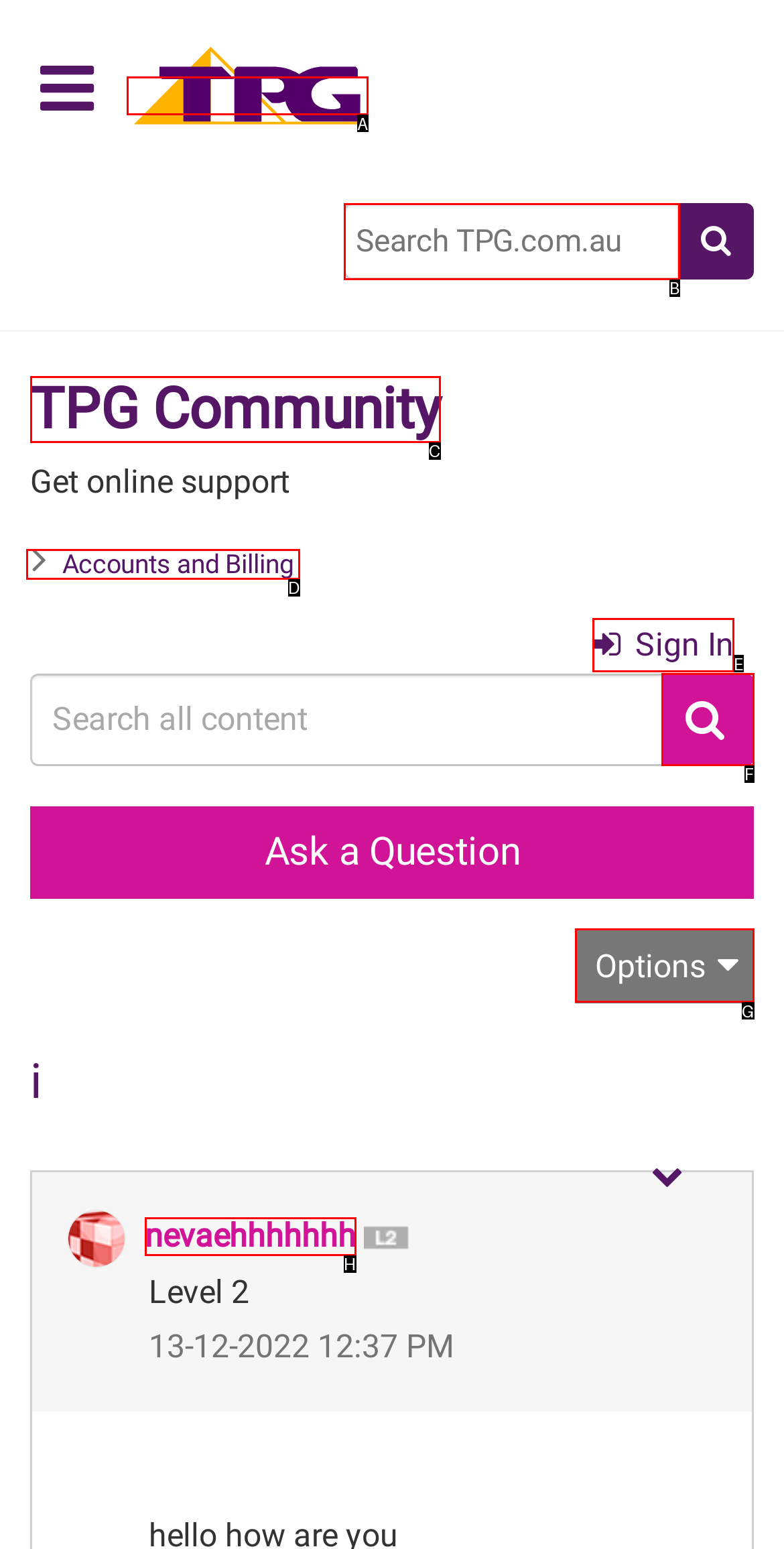Determine the correct UI element to click for this instruction: Sign in to your account. Respond with the letter of the chosen element.

E